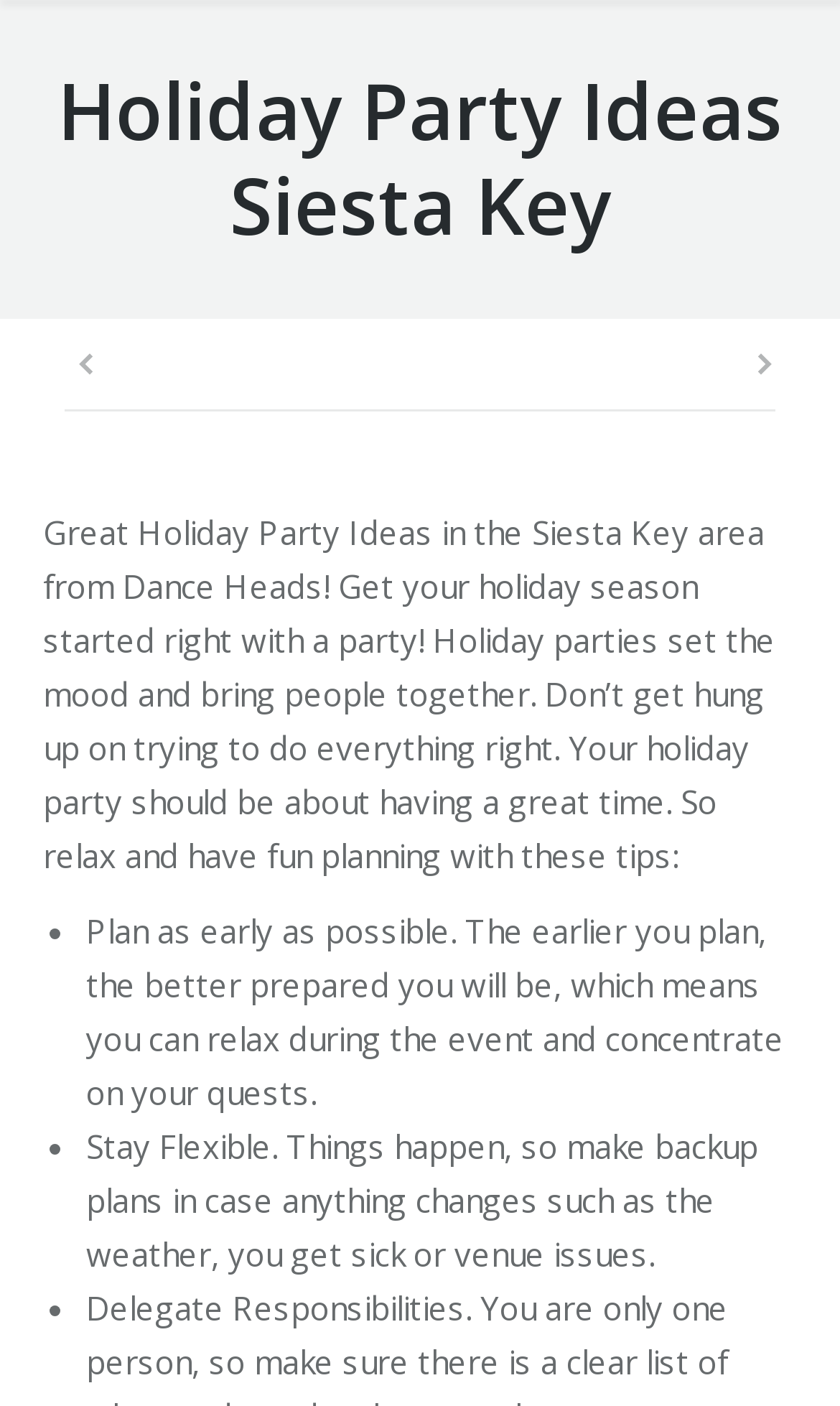Explain the contents of the webpage comprehensively.

The webpage is about holiday party ideas in the Siesta Key area, specifically from Dance Heads. At the top, there is a large heading that reads "Holiday Party Ideas Siesta Key". Below this heading, there are two links positioned side by side, taking up about half of the page's width.

Underneath these links, there is a block of text that provides an introduction to the importance of holiday parties and how they bring people together. This text is followed by a list of tips for planning a successful holiday party. The list consists of three items, each marked with a bullet point. The first tip advises planning as early as possible to ensure a smooth event. The second tip emphasizes the importance of staying flexible and having backup plans in case of unexpected changes. The third tip is not fully visible, but it appears to be a continuation of the party planning advice.

The overall structure of the page is simple, with a clear hierarchy of headings, links, and text. The text is divided into manageable chunks, making it easy to read and understand.